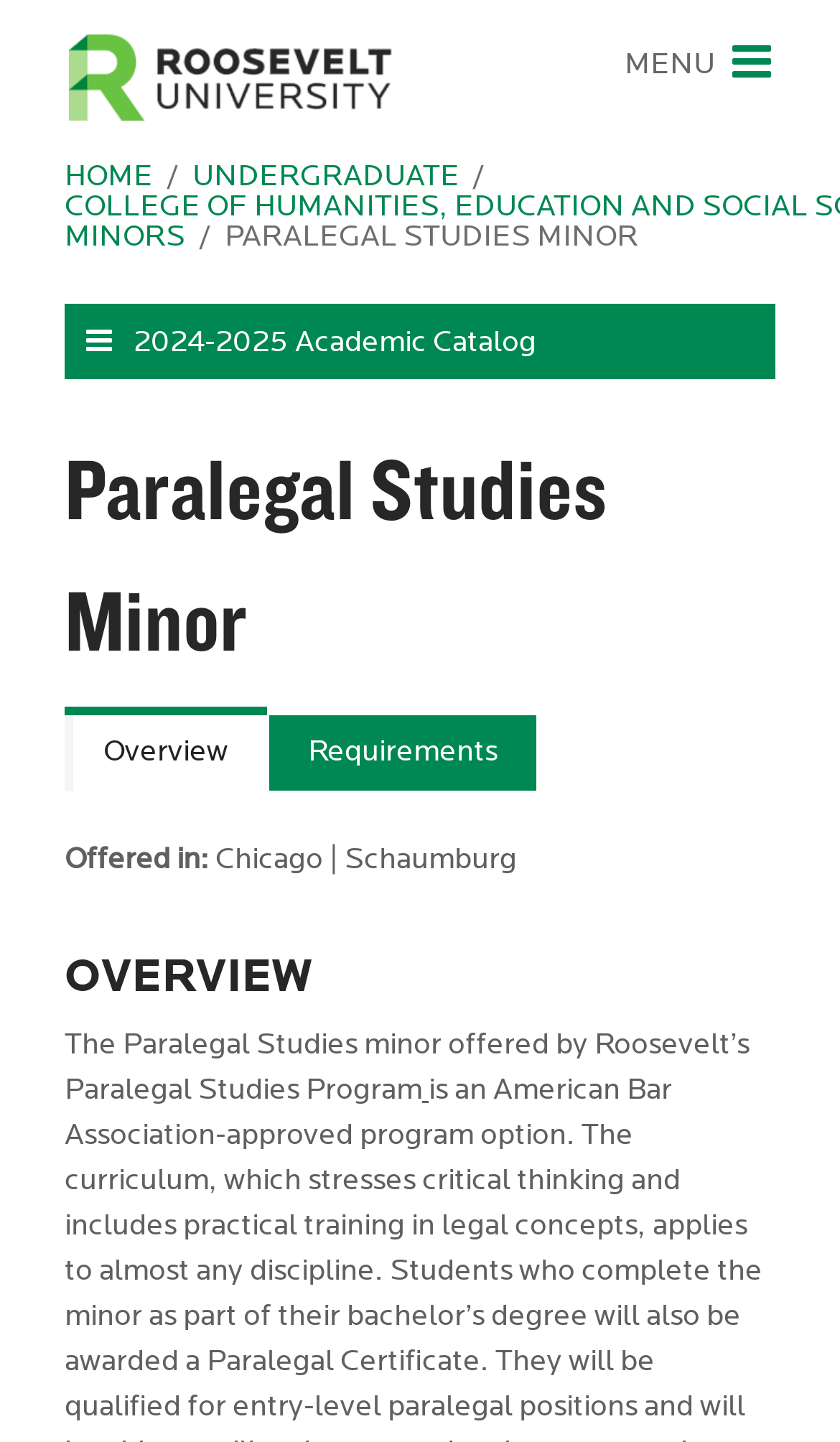Pinpoint the bounding box coordinates of the element you need to click to execute the following instruction: "Switch to Requirements tab". The bounding box should be represented by four float numbers between 0 and 1, in the format [left, top, right, bottom].

[0.321, 0.497, 0.638, 0.549]